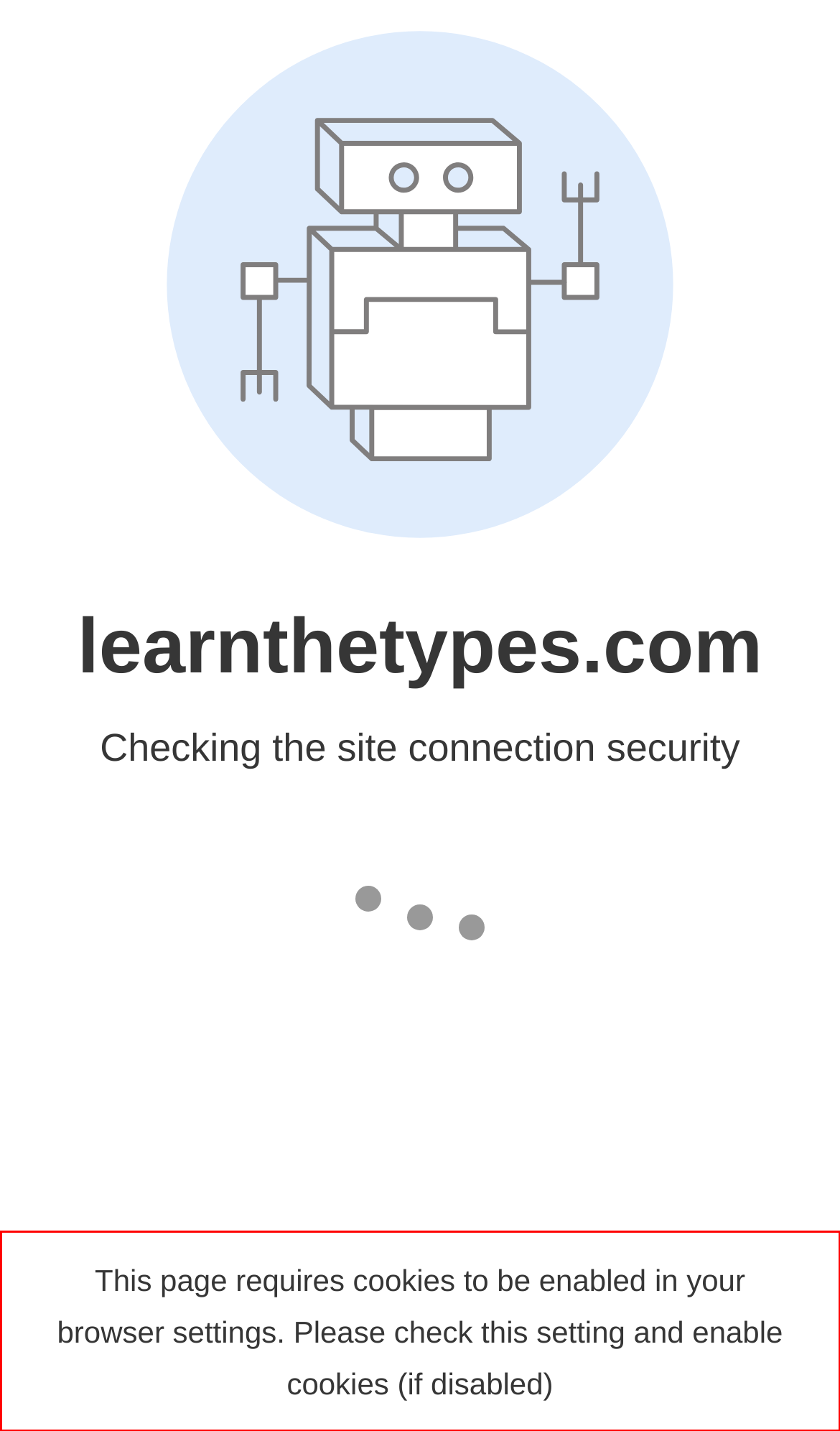By examining the provided screenshot of a webpage, recognize the text within the red bounding box and generate its text content.

This page requires cookies to be enabled in your browser settings. Please check this setting and enable cookies (if disabled)